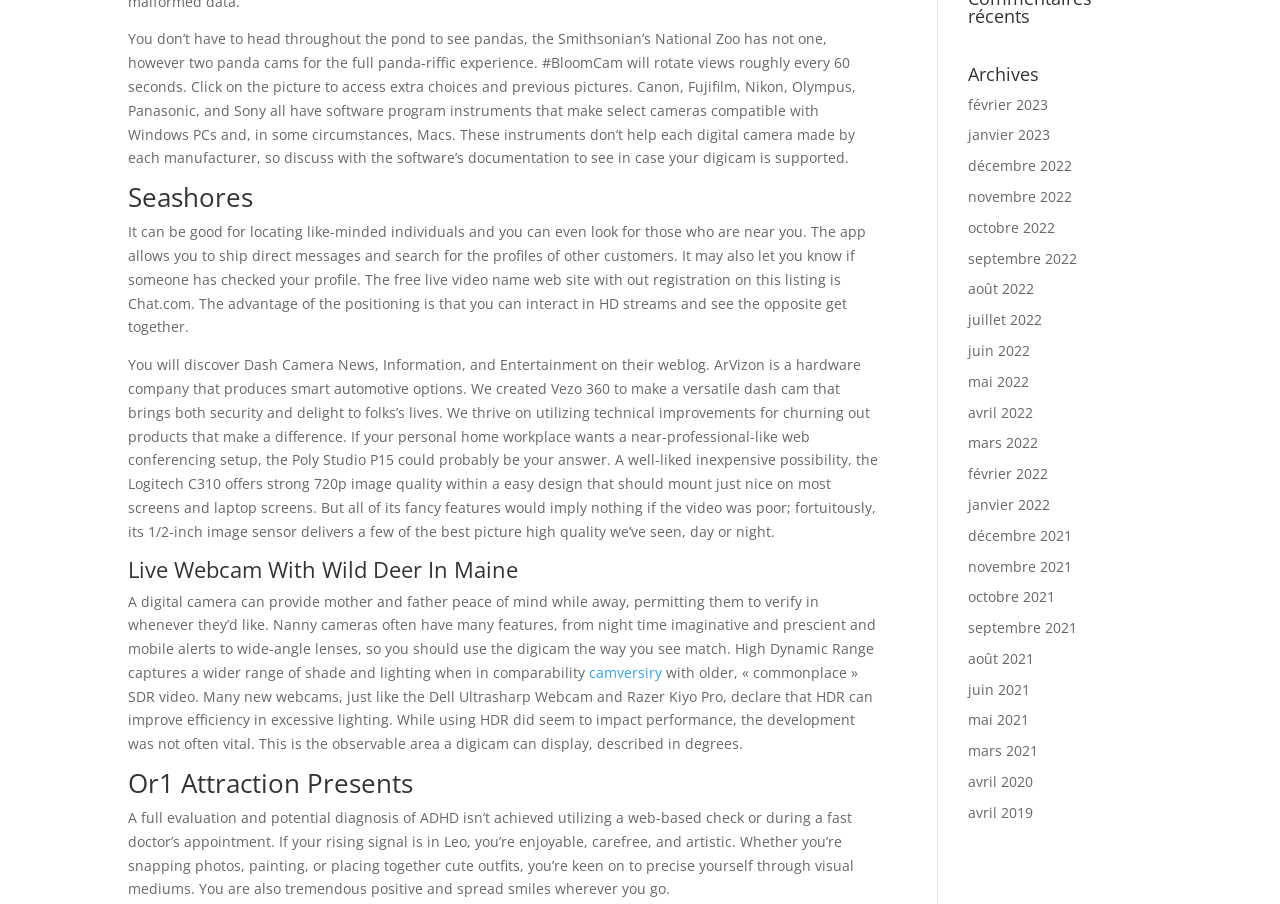Locate the bounding box coordinates of the UI element described by: "camversiry". Provide the coordinates as four float numbers between 0 and 1, formatted as [left, top, right, bottom].

[0.46, 0.733, 0.517, 0.754]